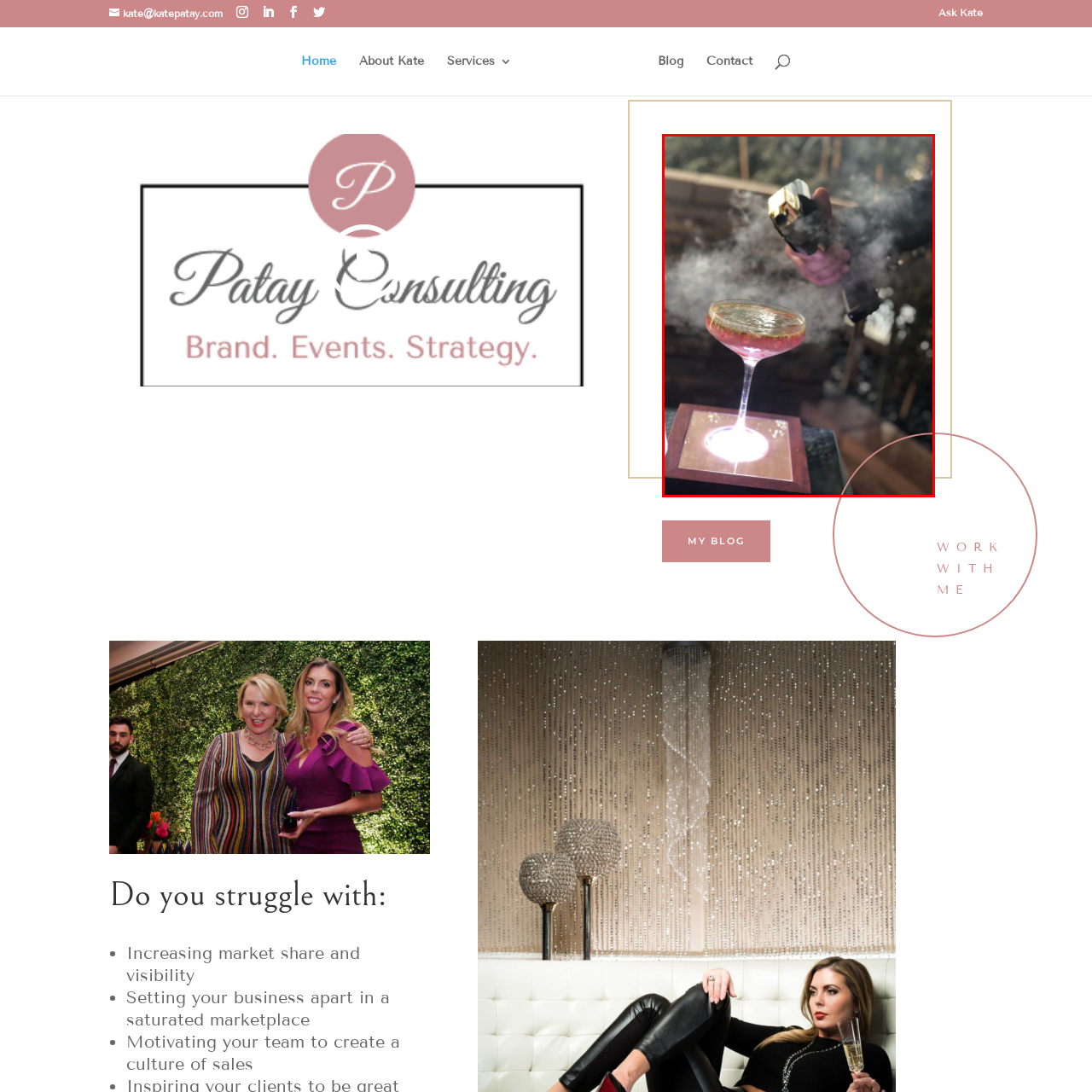Provide a comprehensive description of the image highlighted within the red bounding box.

The image captures an exquisite cocktail presentation featuring a beautifully crafted drink in a delicate stemmed glass. The cocktail, adorned with a shimmering layer, sits atop a luminous wooden base that highlights its elegance. Above the drink, a bartender holds a handheld torch, creating an enchanting smoky effect that swirls around the glass, enhancing the visual allure of the beverage. The background subtly hints at a natural setting, suggesting an outdoor ambiance, perfect for enjoying a sophisticated drink. The interplay of light, smoke, and the exquisite craftsmanship of the cocktail makes this moment a captivating gastronomic experience.